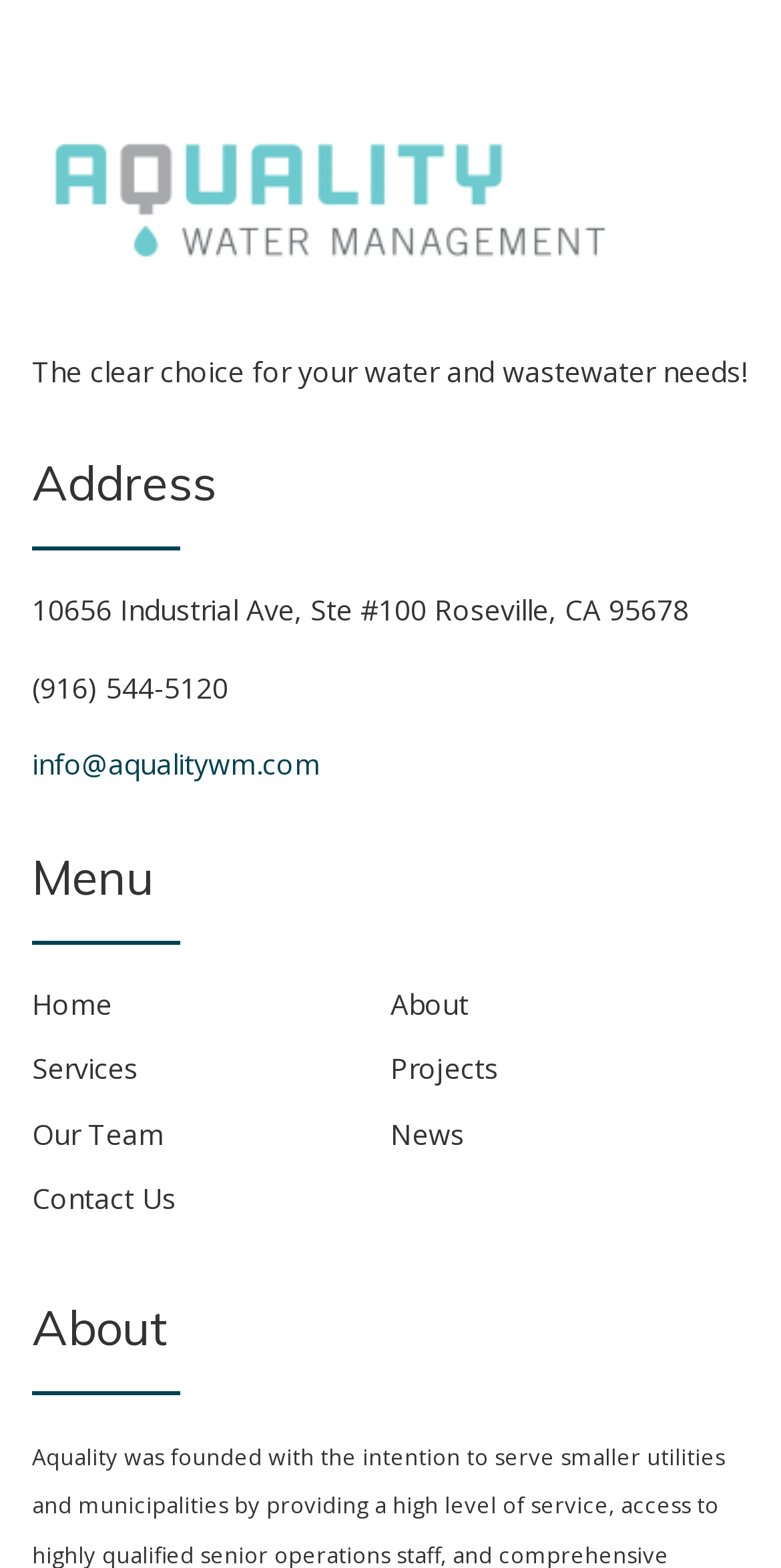What is the company's address?
Look at the image and respond with a one-word or short phrase answer.

10656 Industrial Ave, Ste #100 Roseville, CA 95678